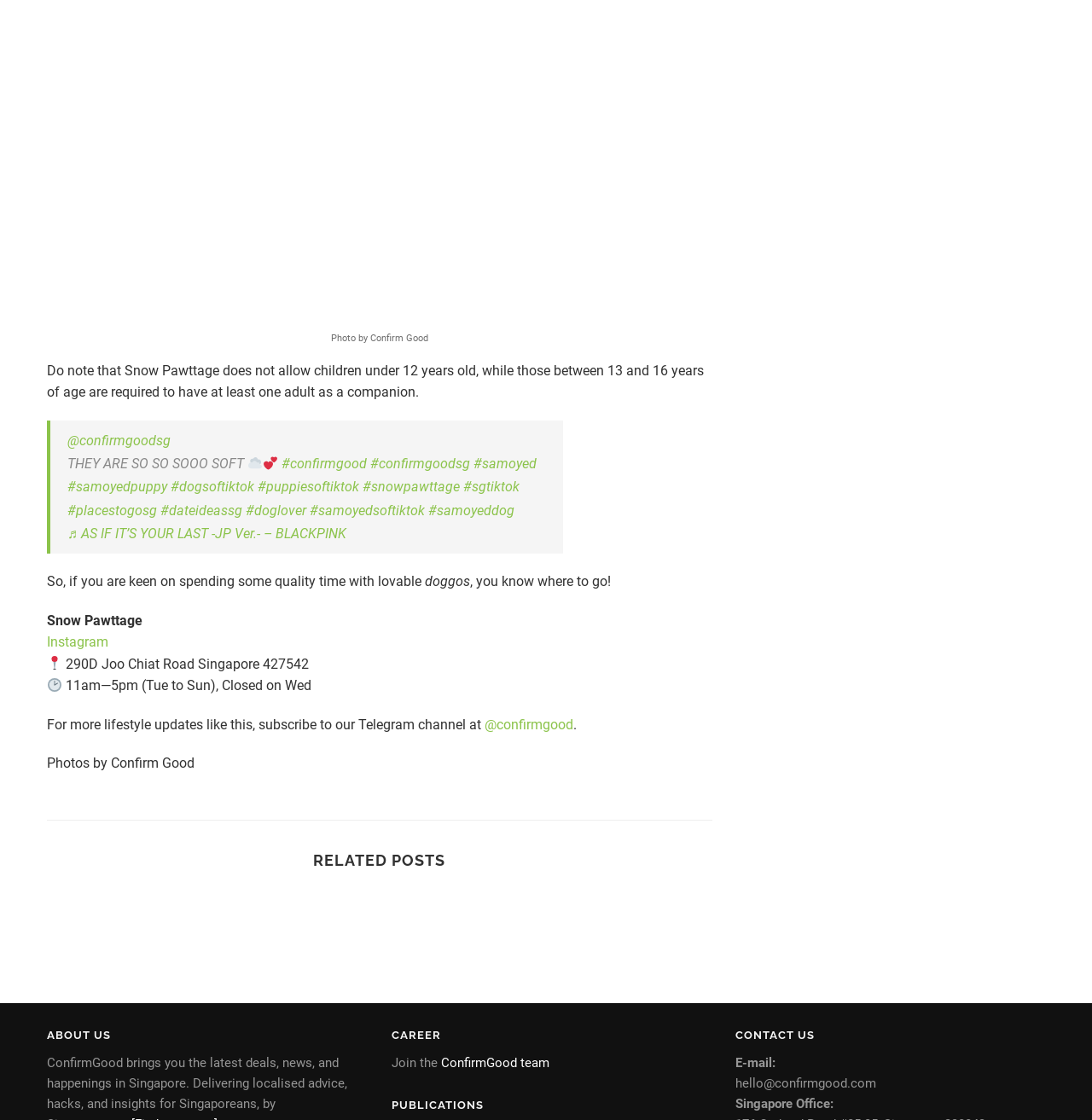Provide the bounding box coordinates of the area you need to click to execute the following instruction: "Visit the Snow Pawttage website".

[0.043, 0.546, 0.13, 0.561]